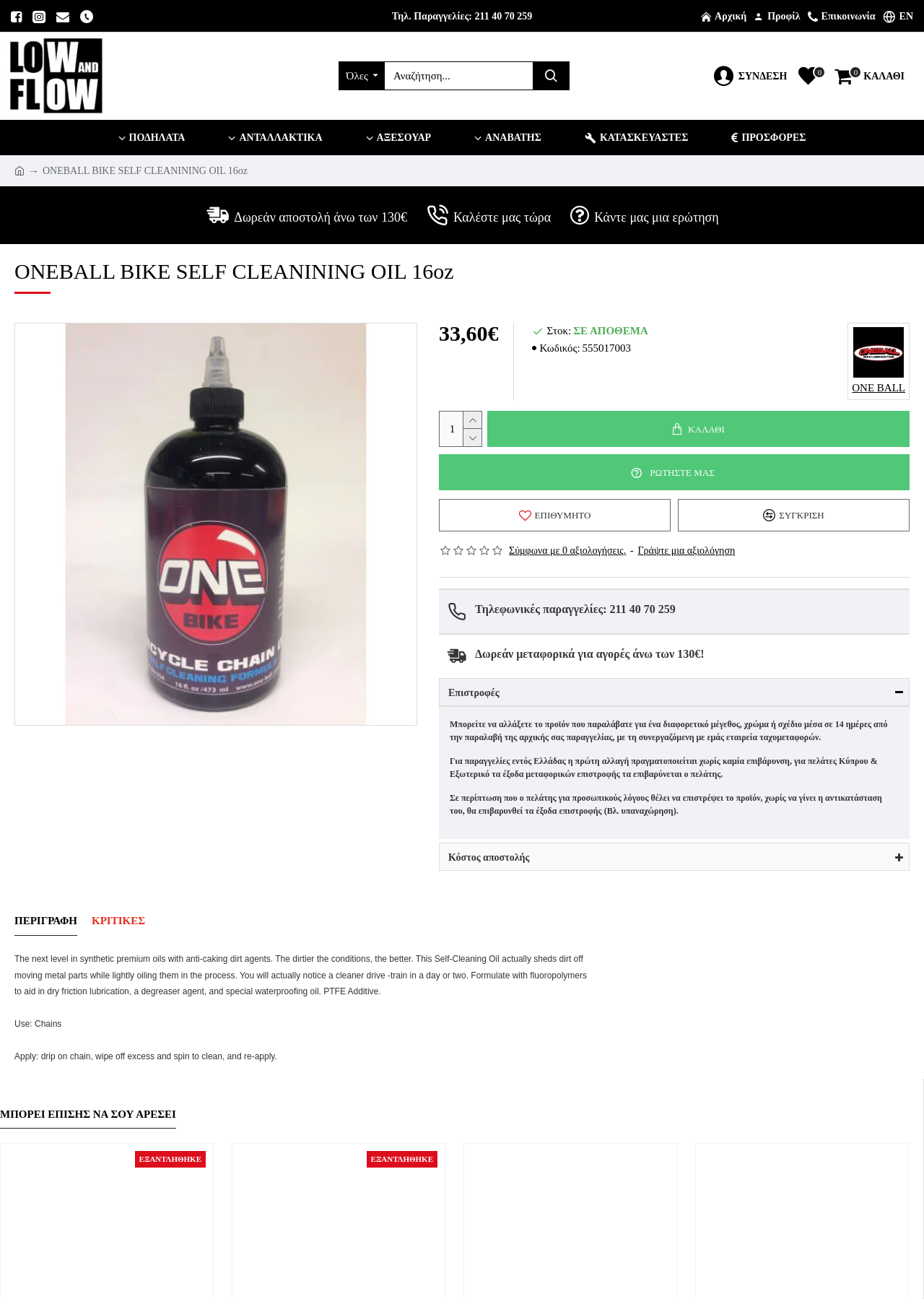Based on the description "name="submit" value="Post Comment"", find the bounding box of the specified UI element.

None